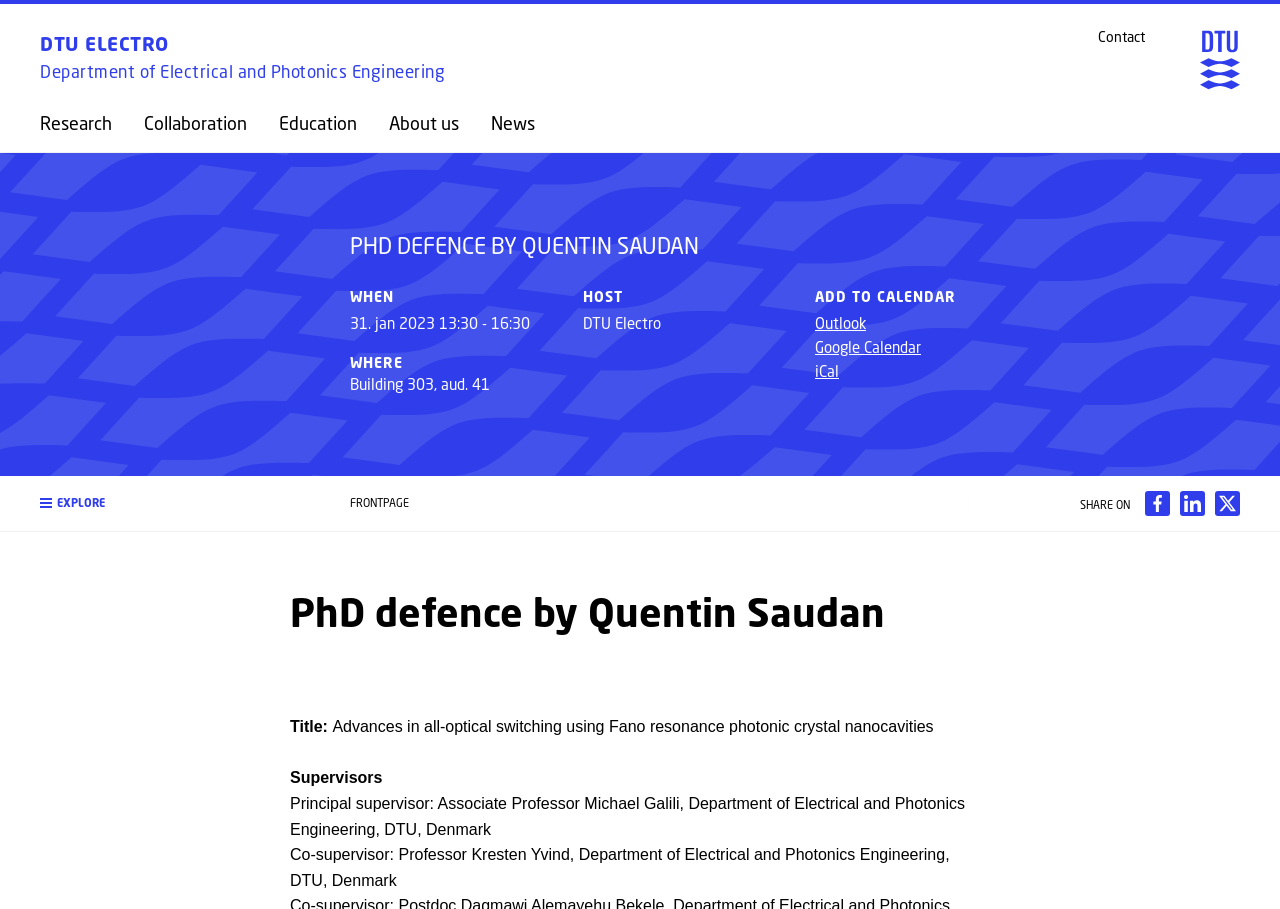What is the title of Quentin Saudan's PhD defence?
Provide an in-depth and detailed explanation in response to the question.

I found the answer by looking at the section below the main heading, which provides the title of the PhD defence. The title is Advances in all-optical switching using Fano resonance photonic crystal nanocavities.